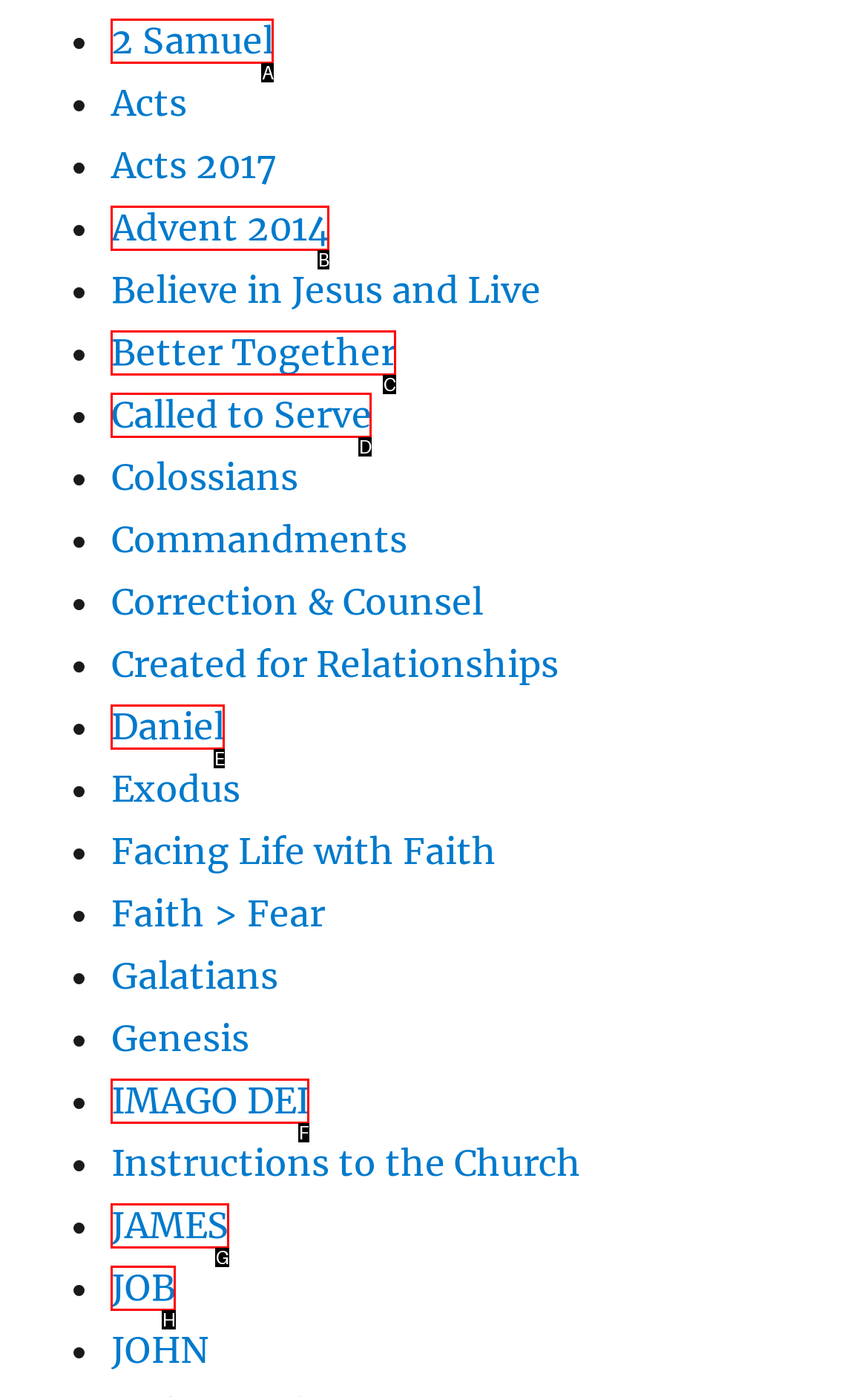Identify the option that best fits this description: Others
Answer with the appropriate letter directly.

None